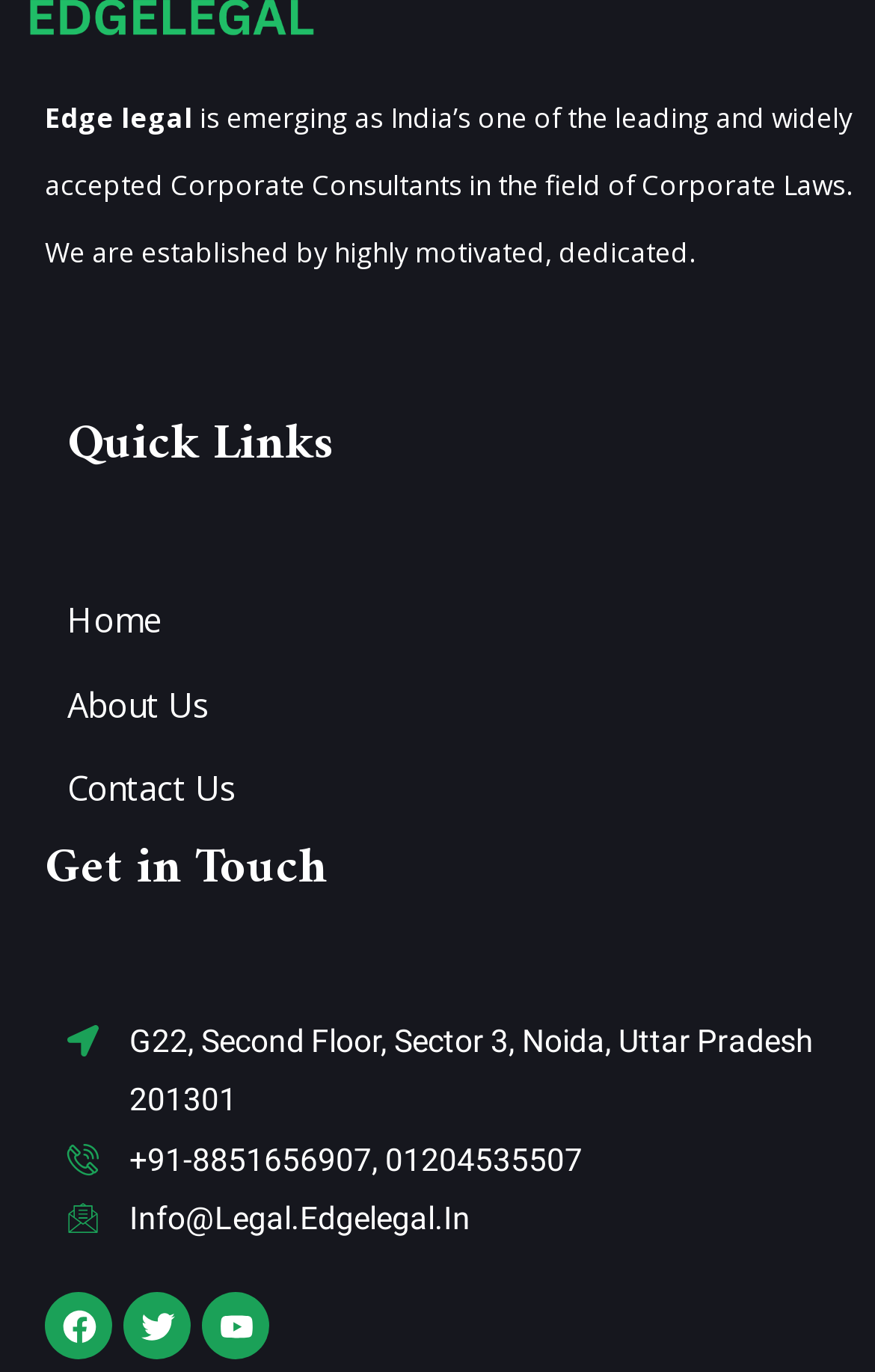Please predict the bounding box coordinates (top-left x, top-left y, bottom-right x, bottom-right y) for the UI element in the screenshot that fits the description: About Us

[0.077, 0.49, 1.0, 0.536]